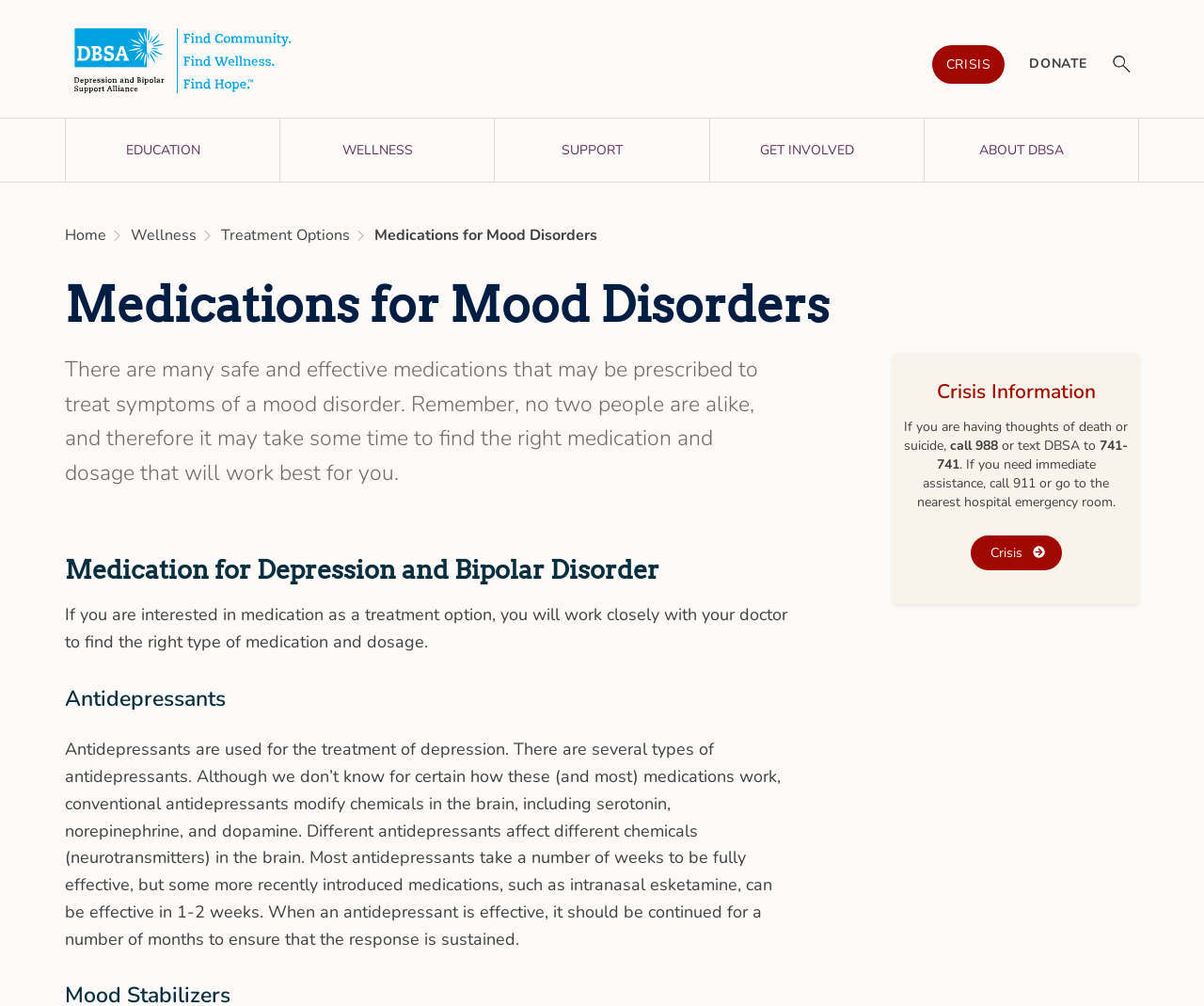Determine the bounding box coordinates of the element's region needed to click to follow the instruction: "Visit the EDUCATION page". Provide these coordinates as four float numbers between 0 and 1, formatted as [left, top, right, bottom].

[0.054, 0.116, 0.233, 0.181]